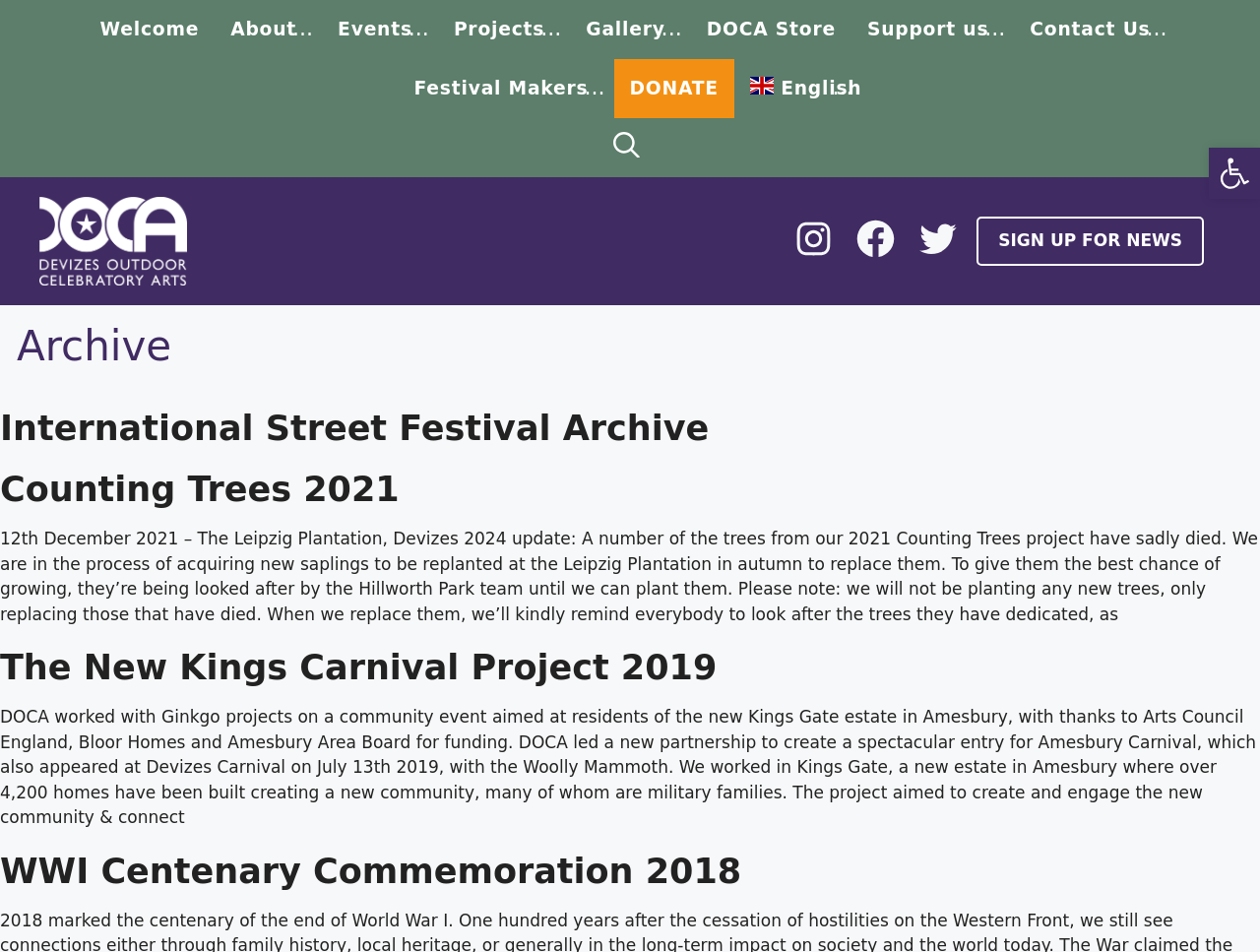How many navigation links are there?
Provide a well-explained and detailed answer to the question.

I counted the number of links under the 'Primary' navigation element, which are 'Welcome', 'About', 'Events', 'Projects', 'Gallery', 'DOCA Store', 'Support us', 'Contact Us', and 'Festival Makers'.